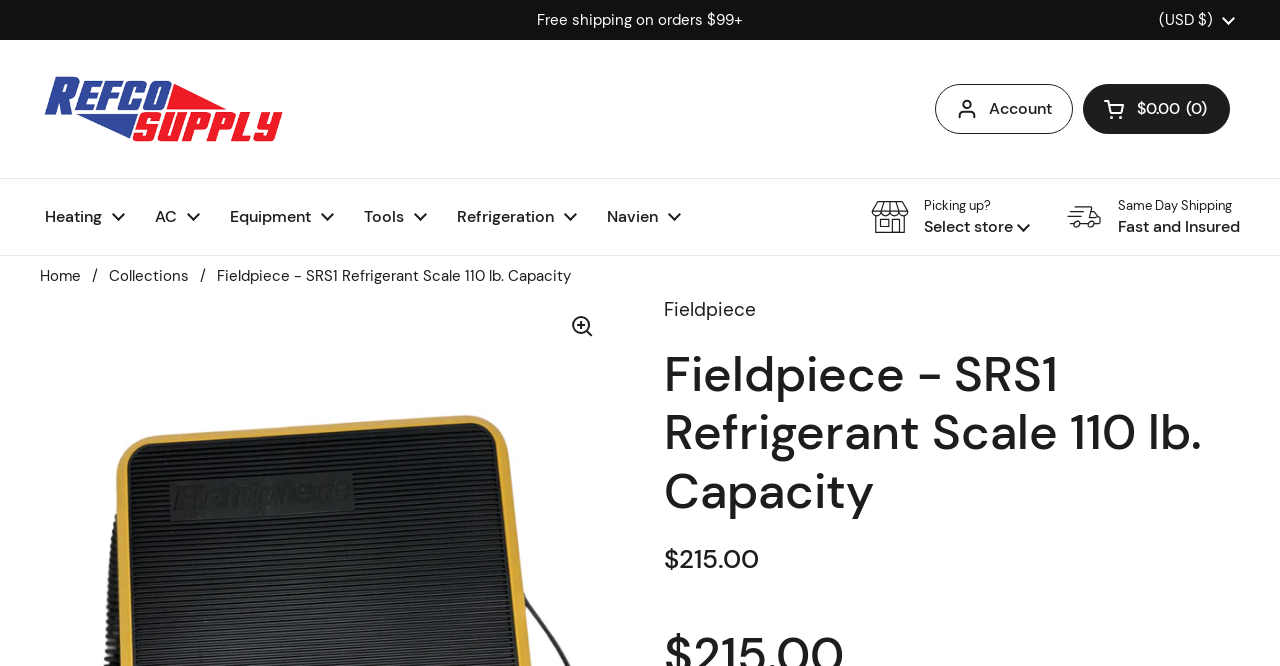What is the product name?
Could you give a comprehensive explanation in response to this question?

I found the product name by looking at the breadcrumbs navigation section, where it says 'Fieldpiece - SRS1 Refrigerant Scale 110 lb. Capacity'. This is likely the product name because it is a descriptive title that appears in a prominent location on the page.